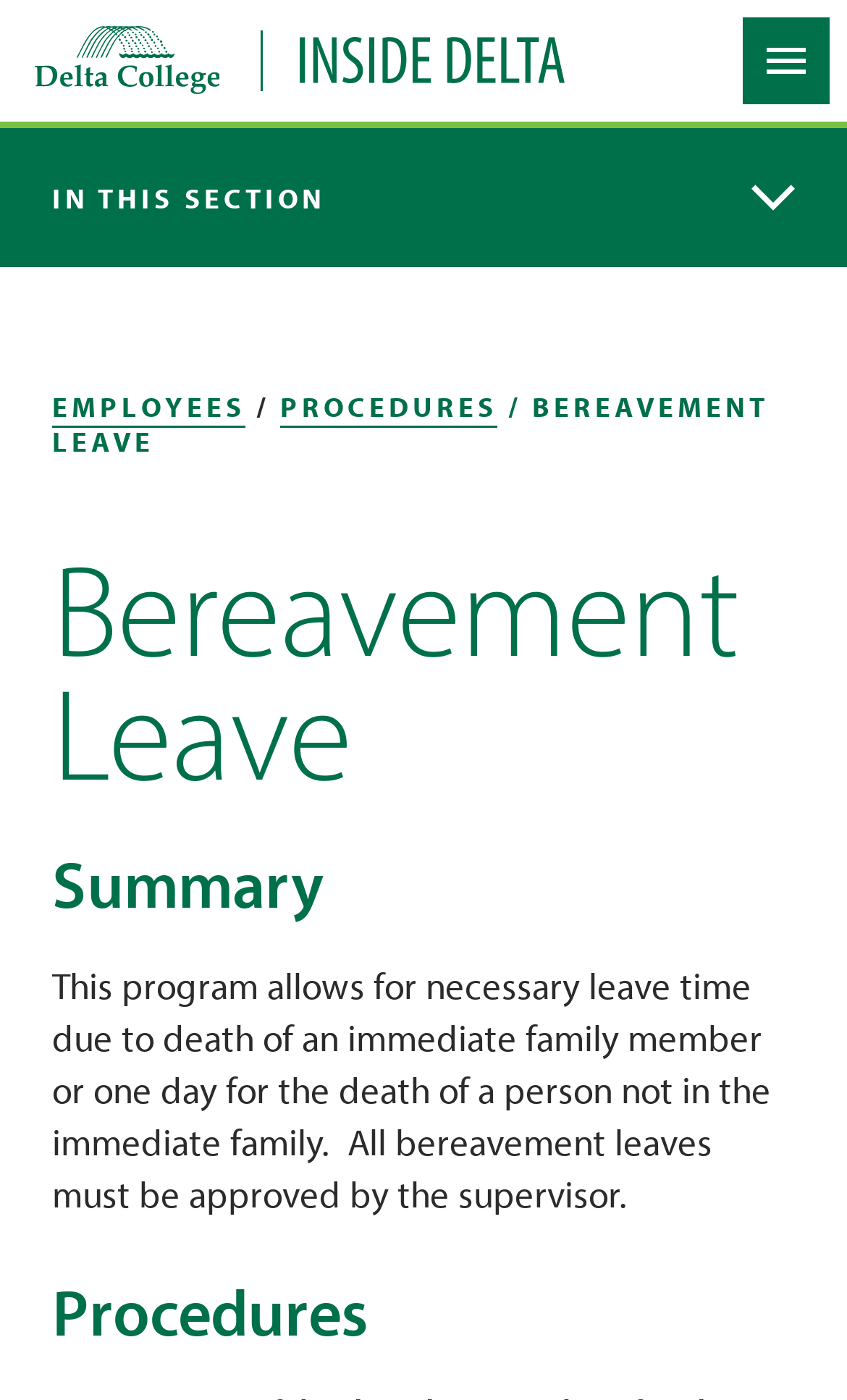What is the purpose of the bereavement leave program? From the image, respond with a single word or brief phrase.

For necessary leave time due to death of a family member